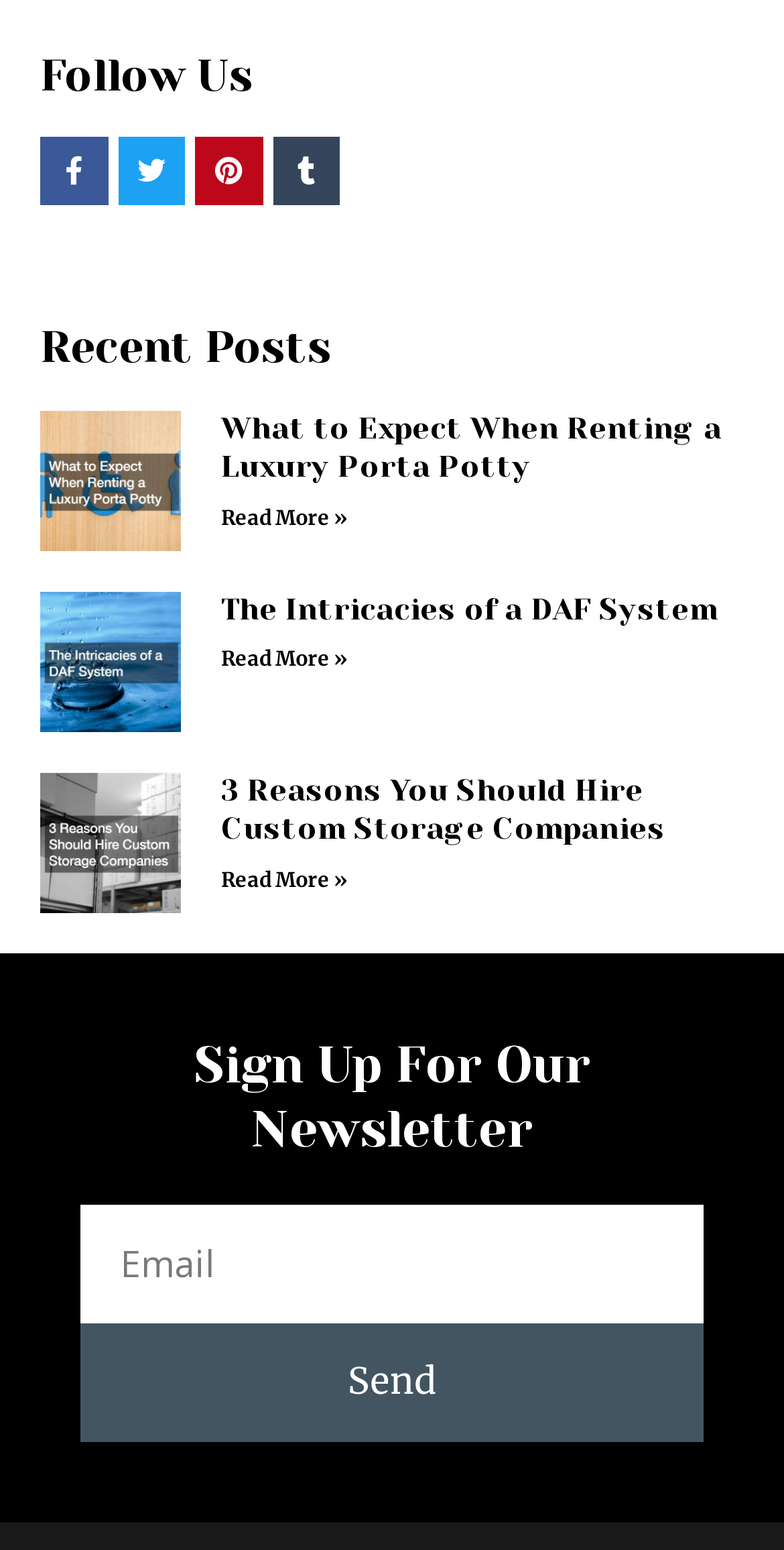Please identify the coordinates of the bounding box that should be clicked to fulfill this instruction: "Follow us on Facebook".

[0.093, 0.084, 0.116, 0.272]